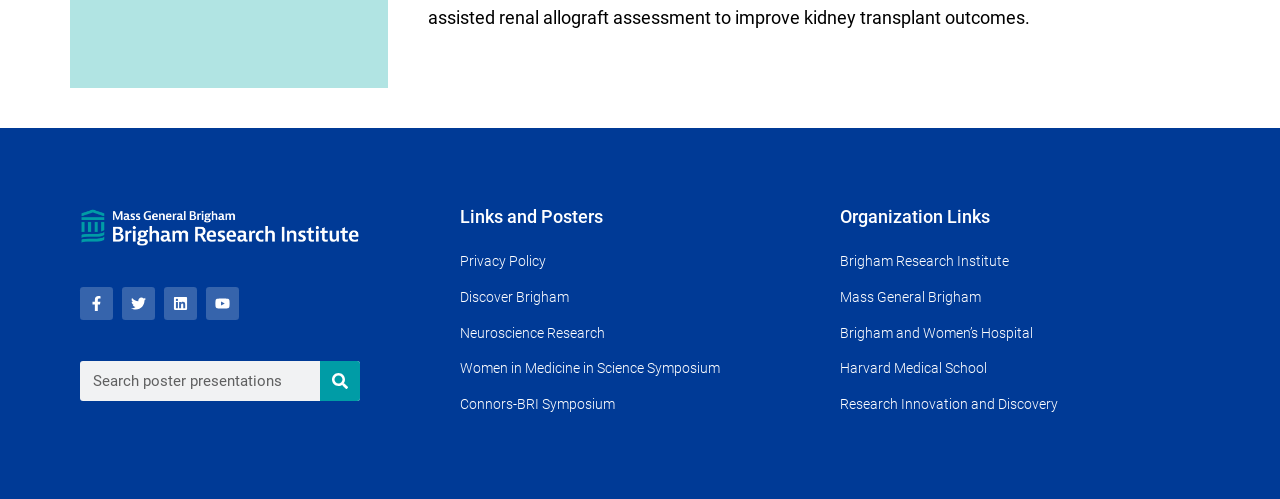Please determine the bounding box coordinates for the element that should be clicked to follow these instructions: "Visit Facebook page".

[0.062, 0.575, 0.088, 0.641]